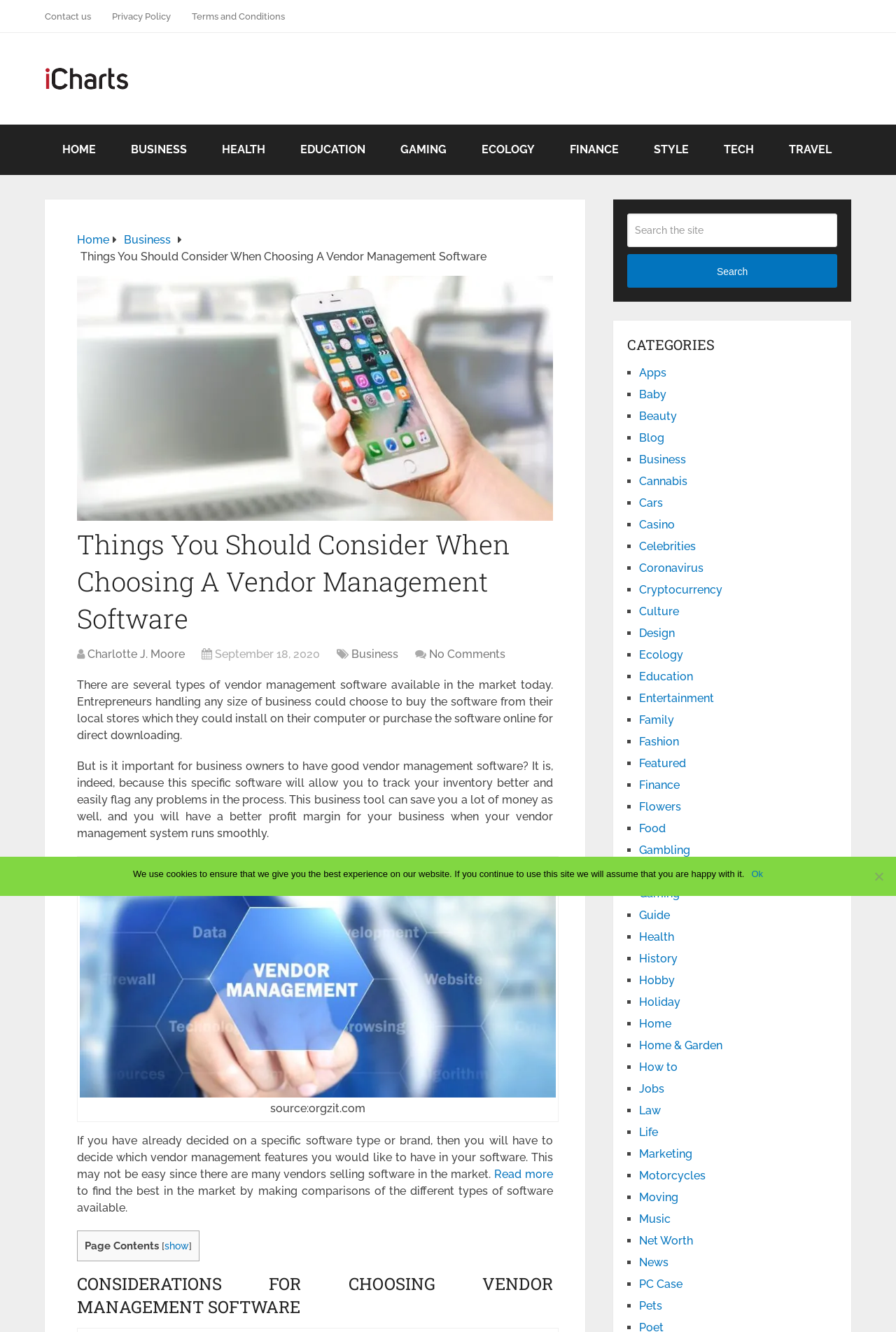Please identify the bounding box coordinates of where to click in order to follow the instruction: "Search the site".

[0.7, 0.16, 0.934, 0.185]